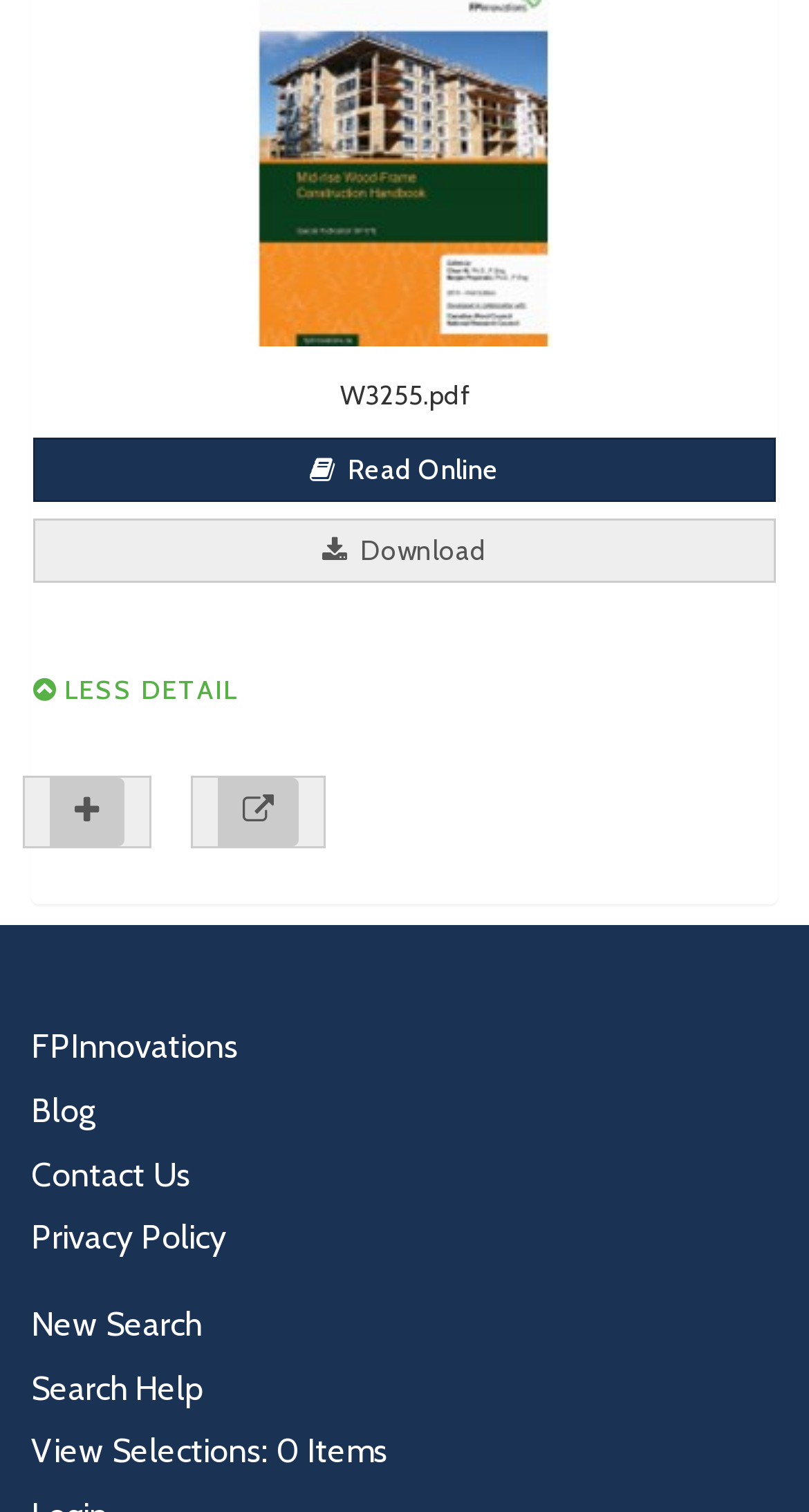What are the two options to interact with the PDF file? Based on the image, give a response in one word or a short phrase.

Read Online, Download